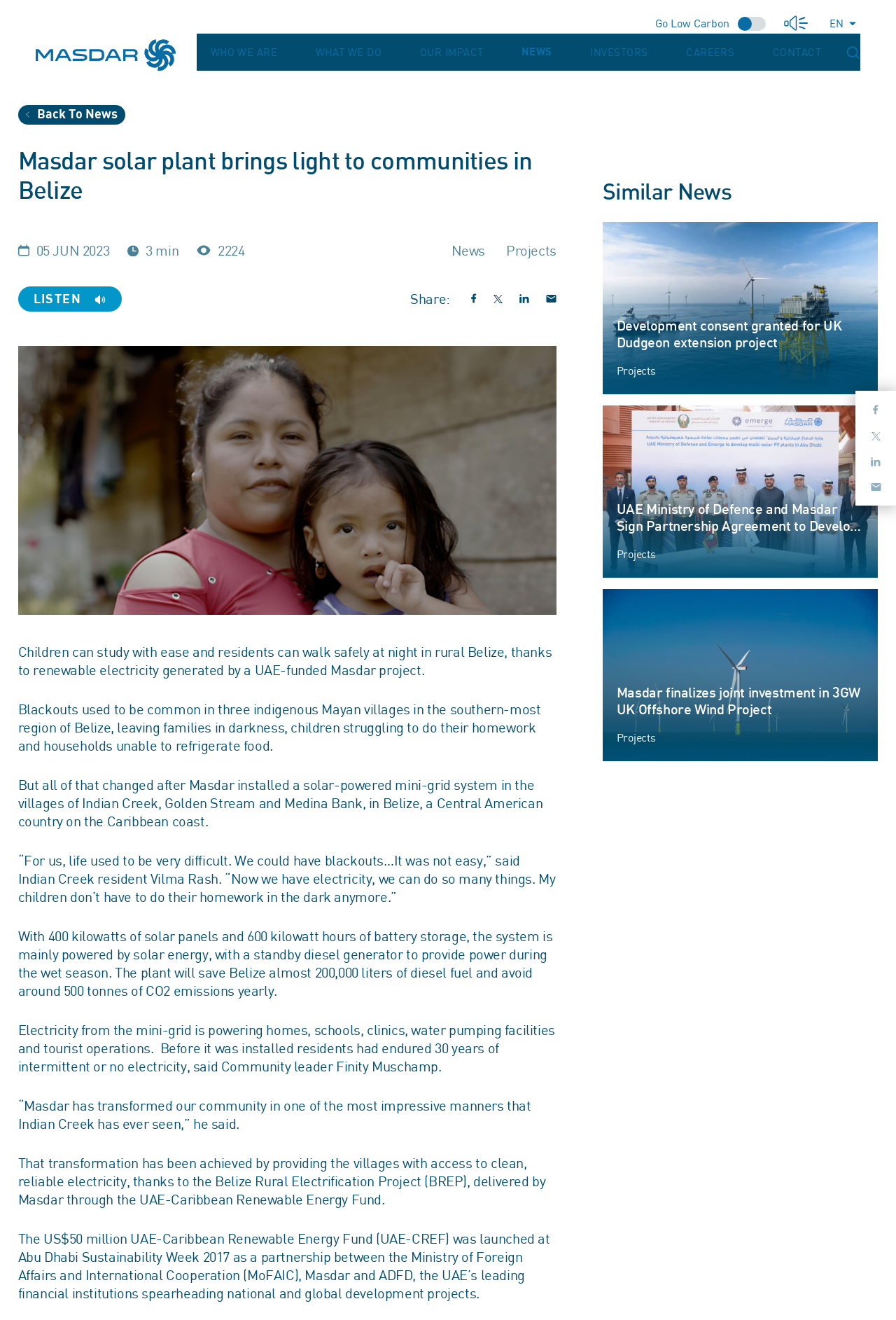Use a single word or phrase to respond to the question:
What is the benefit of the solar-powered mini-grid system for Indian Creek resident Vilma Rash?

Her children can do their homework in the light